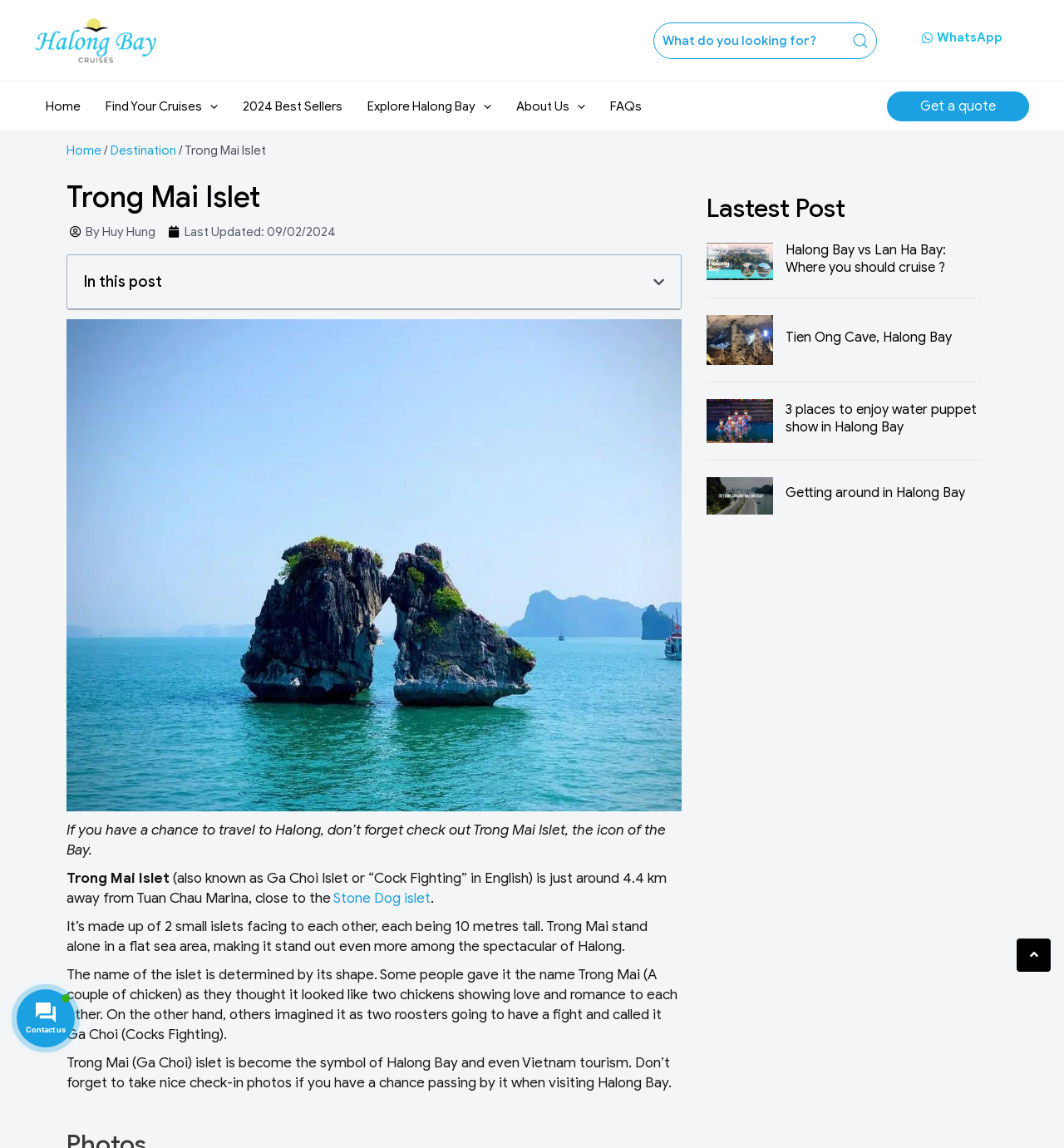Extract the bounding box coordinates of the UI element described by: "November 2021". The coordinates should include four float numbers ranging from 0 to 1, e.g., [left, top, right, bottom].

None